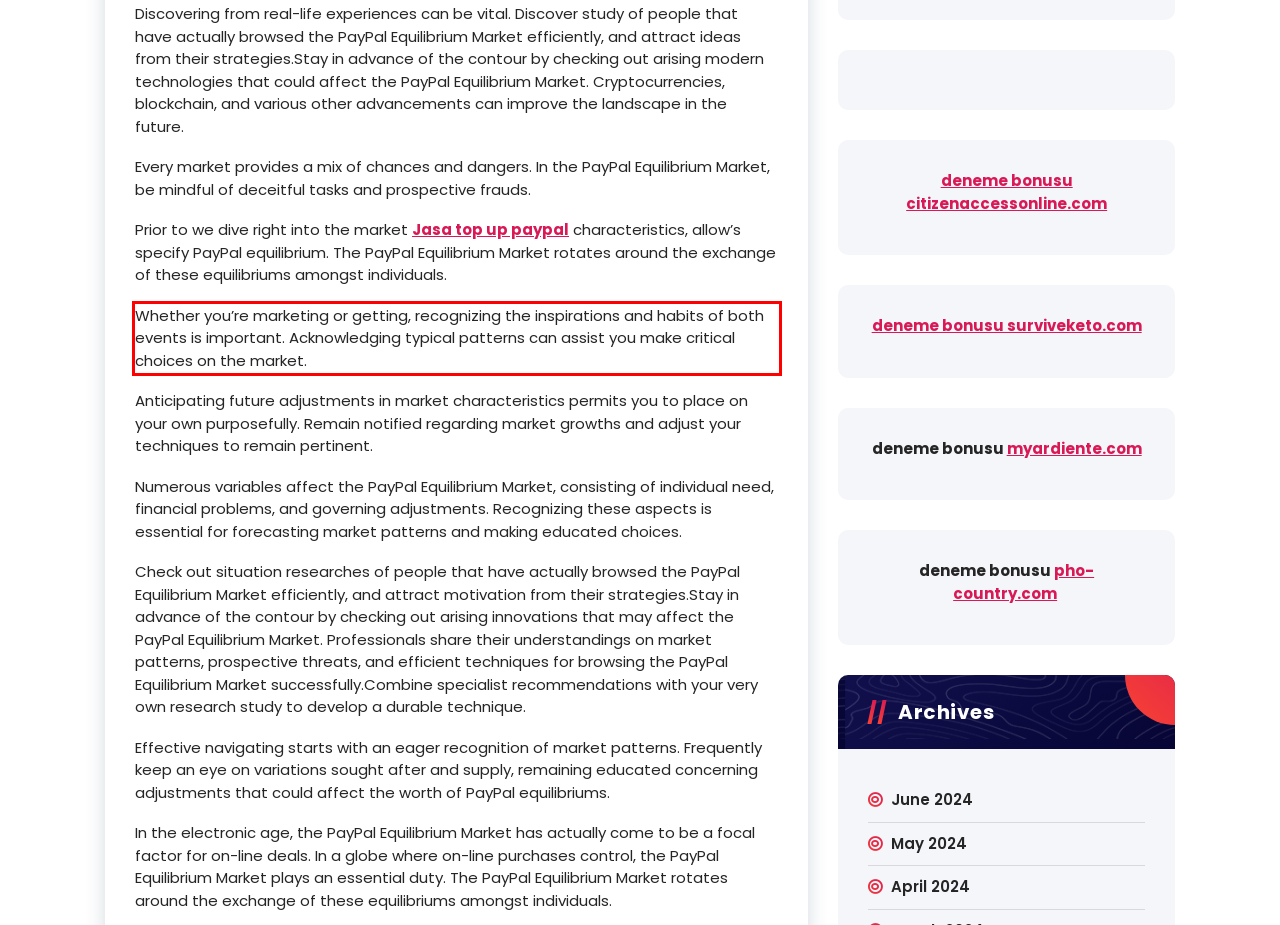Examine the screenshot of the webpage, locate the red bounding box, and generate the text contained within it.

Whether you’re marketing or getting, recognizing the inspirations and habits of both events is important. Acknowledging typical patterns can assist you make critical choices on the market.